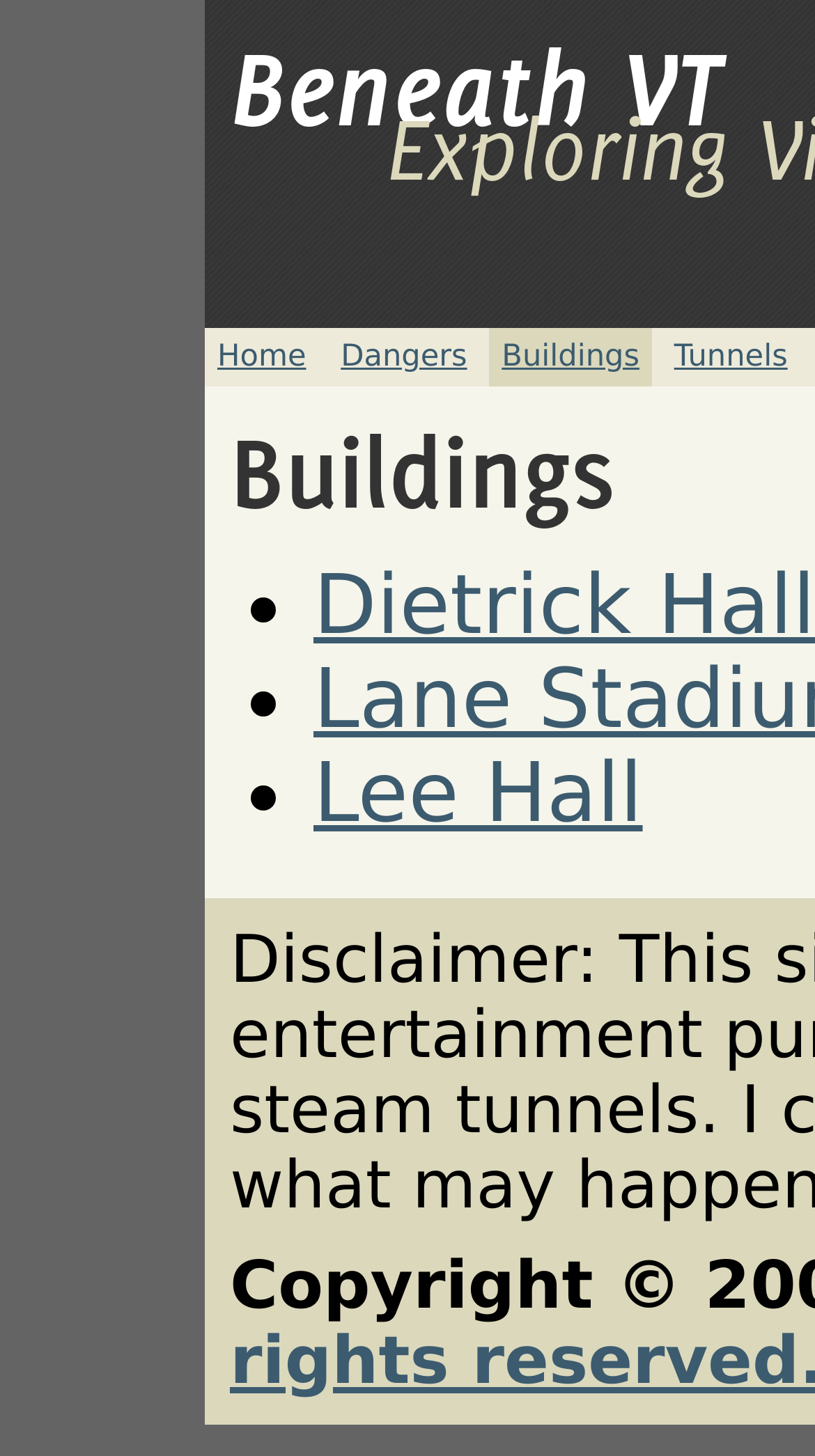What is the first link on the top navigation bar?
Answer with a single word or phrase, using the screenshot for reference.

Home